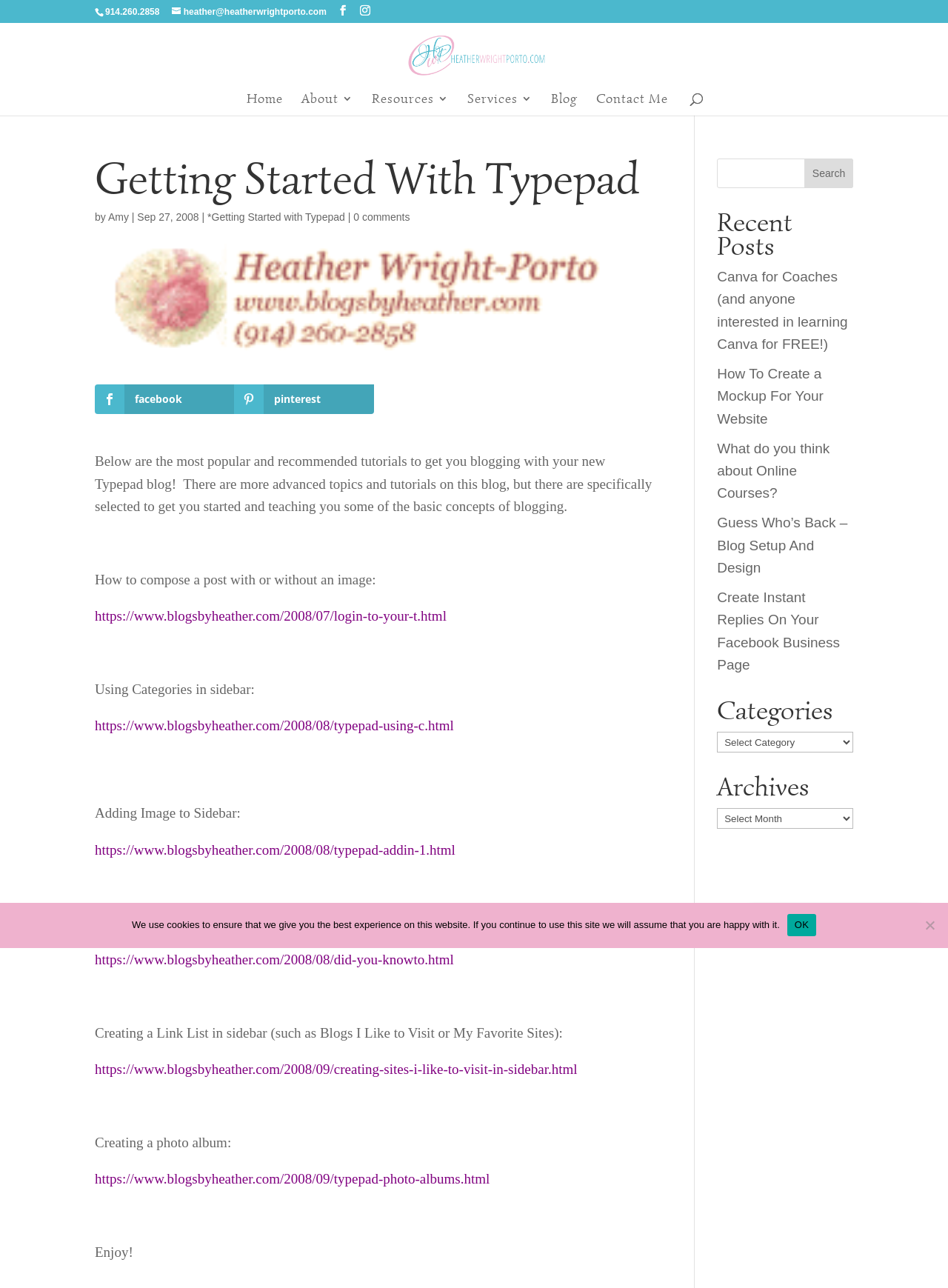What is the purpose of the search box?
Please provide a detailed answer to the question.

I inferred the purpose of the search box by its location and design, which is typical of search boxes on websites. It is likely used to search for content within the website.